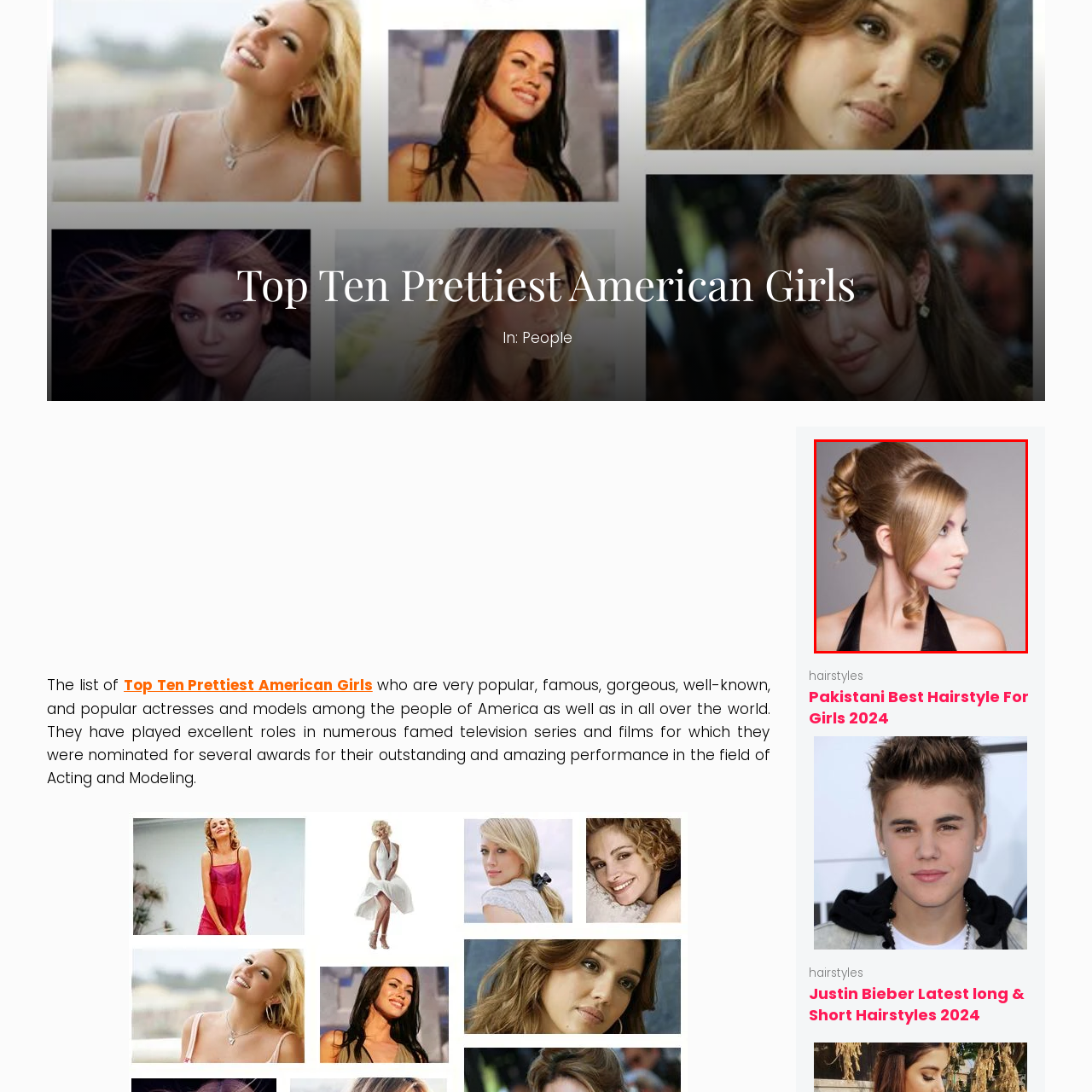What is the hairstyle characterized by?  
Concentrate on the image marked with the red box and respond with a detailed answer that is fully based on the content of the image.

The caption describes the hairstyle as elegant, featuring smooth, voluminous curls arranged in a sophisticated updo, which is a key characteristic of the hairstyle.